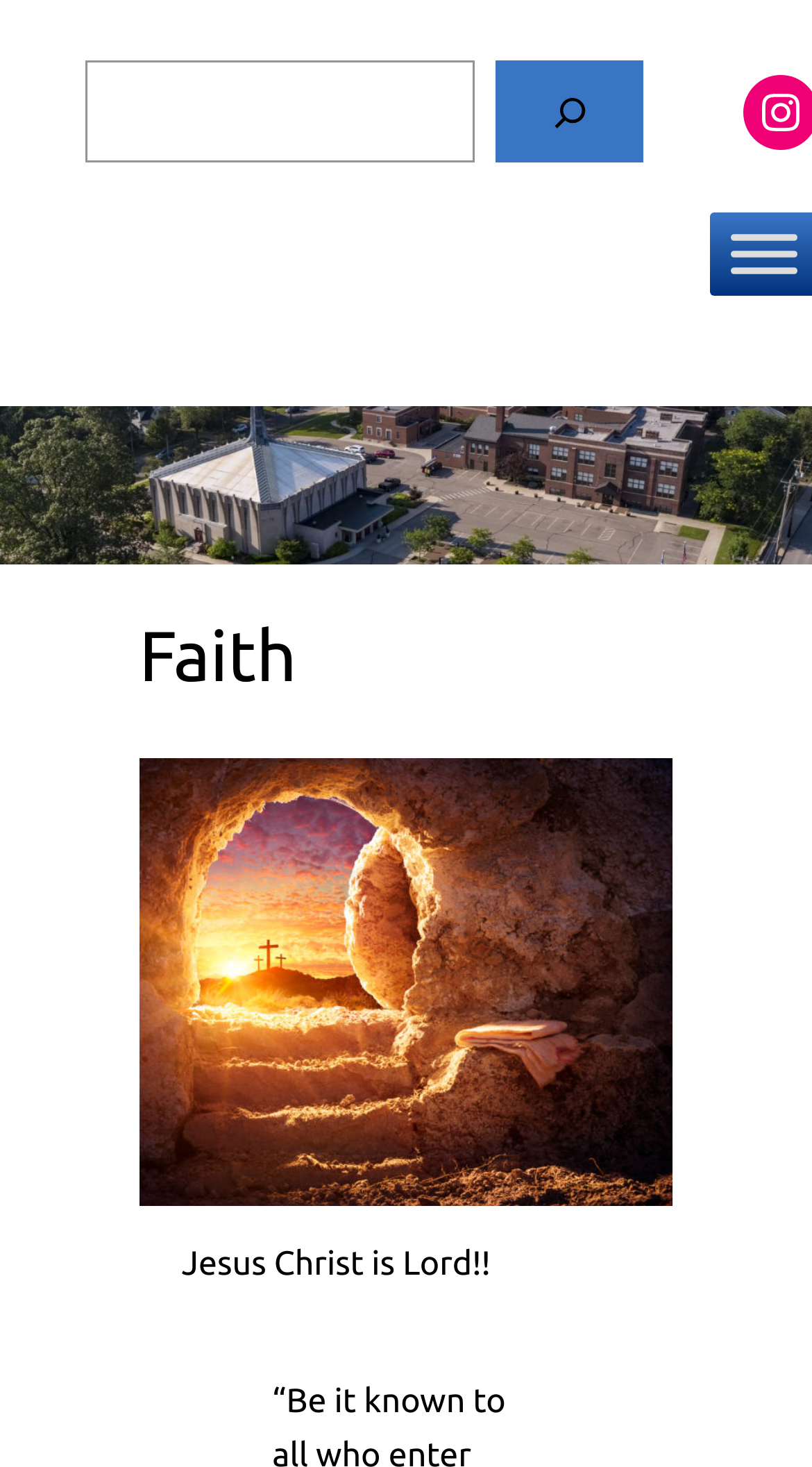What is the statement at the bottom of the page?
Answer the question based on the image using a single word or a brief phrase.

Jesus Christ is Lord!!